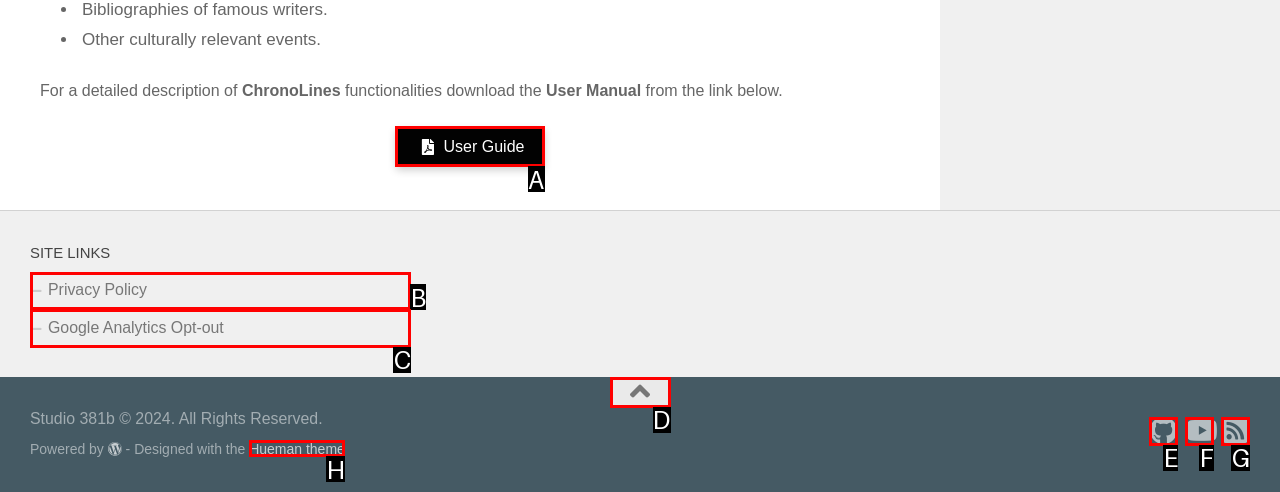Identify the HTML element that should be clicked to accomplish the task: View the User Guide
Provide the option's letter from the given choices.

A